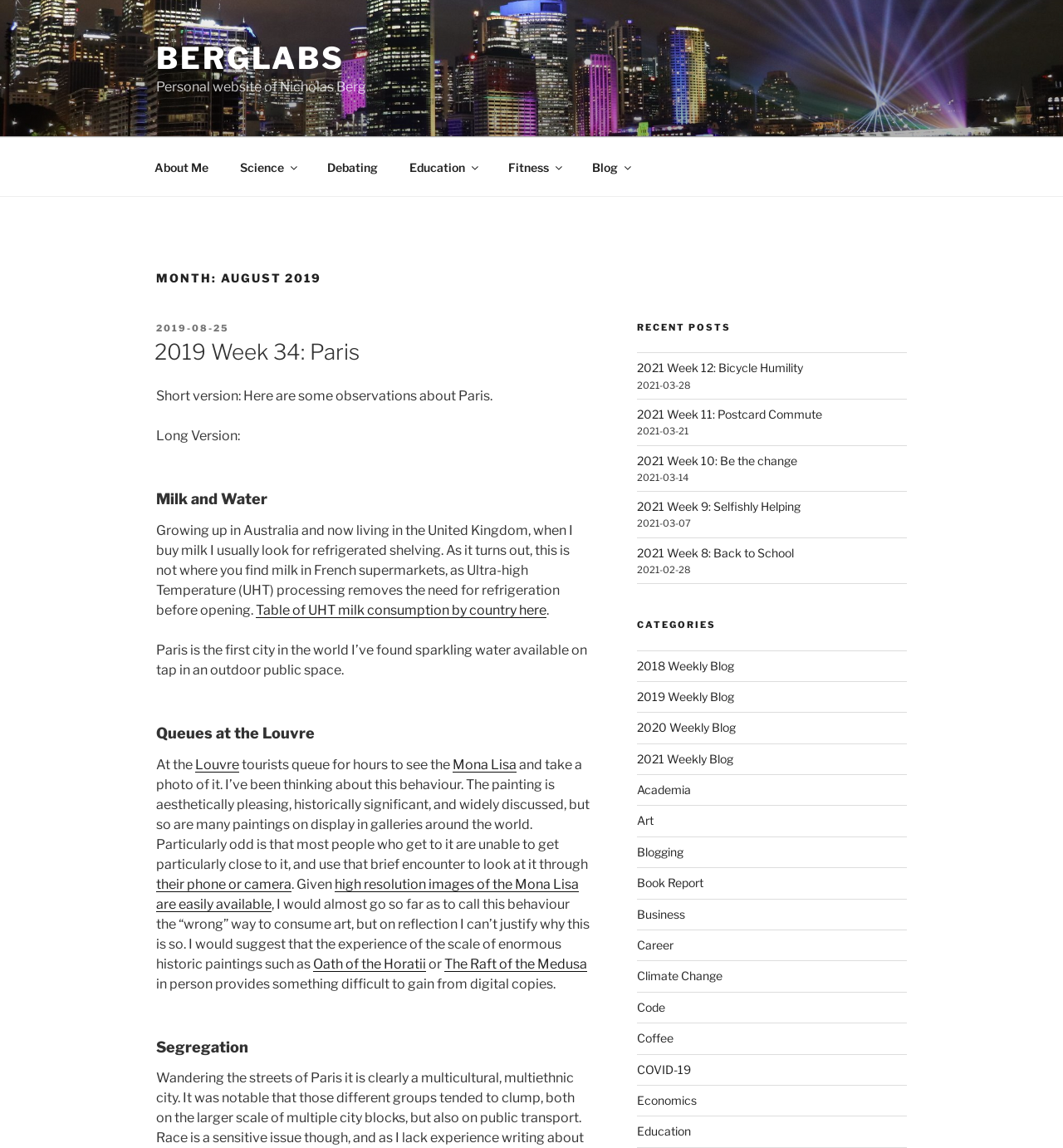Find the bounding box coordinates corresponding to the UI element with the description: "Oath of the Horatii". The coordinates should be formatted as [left, top, right, bottom], with values as floats between 0 and 1.

[0.295, 0.833, 0.401, 0.846]